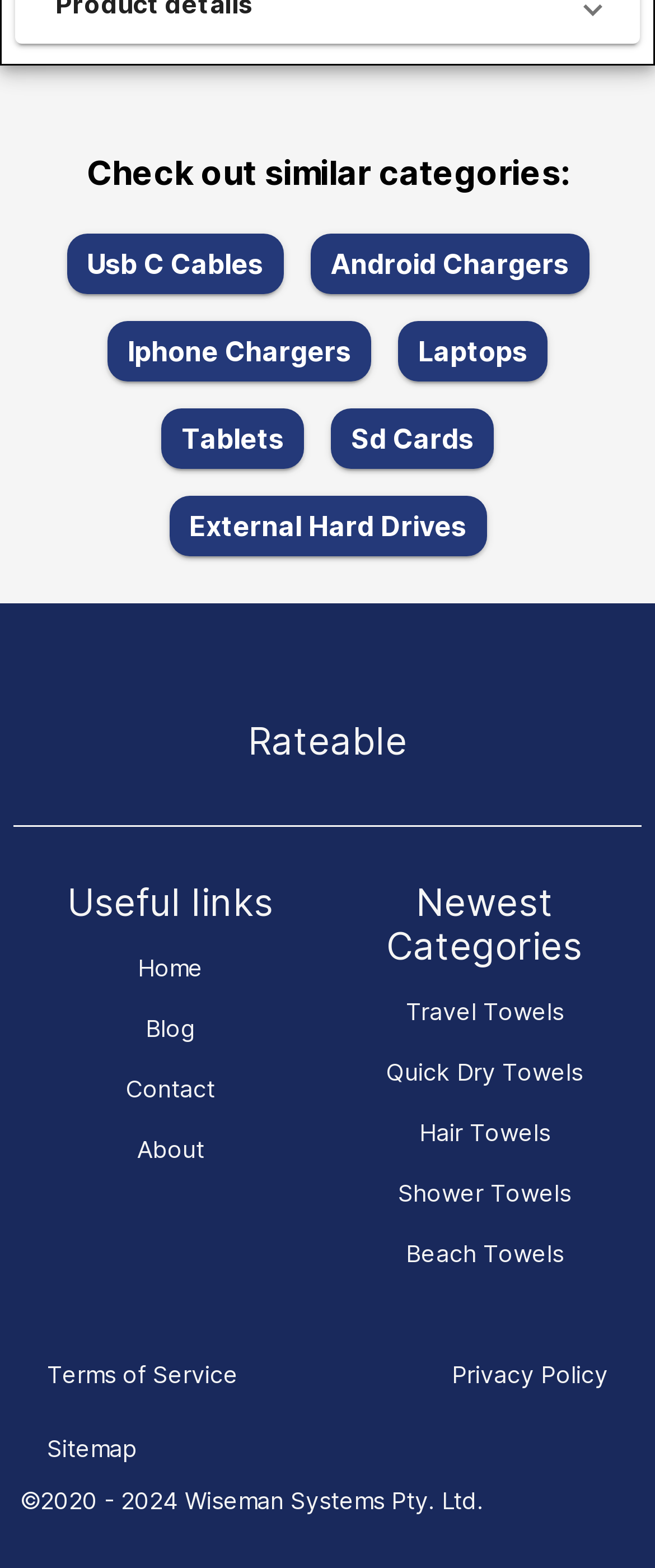Please identify the bounding box coordinates of where to click in order to follow the instruction: "Read the blog".

[0.021, 0.637, 0.5, 0.676]